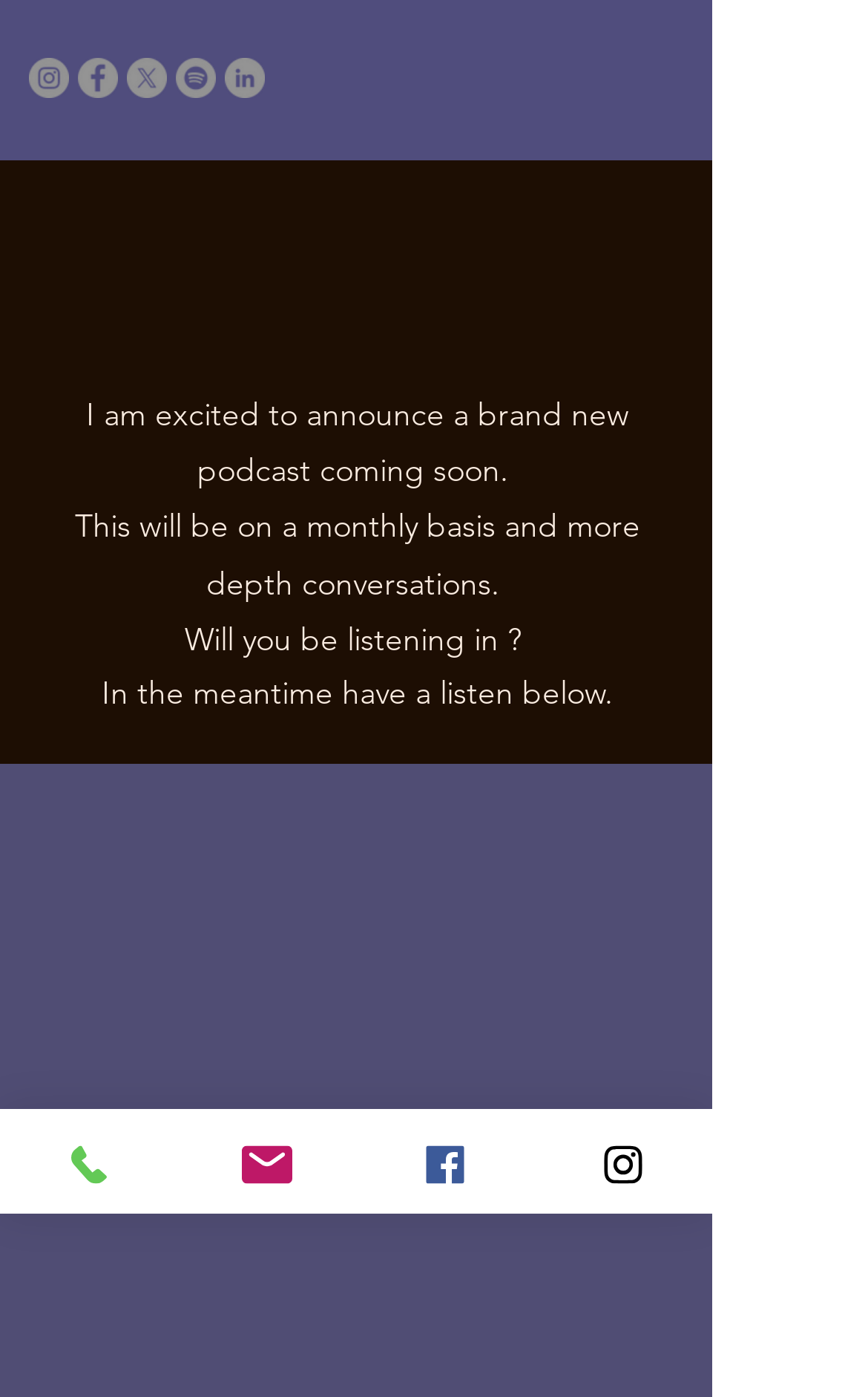Find the bounding box coordinates of the area to click in order to follow the instruction: "Listen on Spotify".

[0.203, 0.041, 0.249, 0.07]